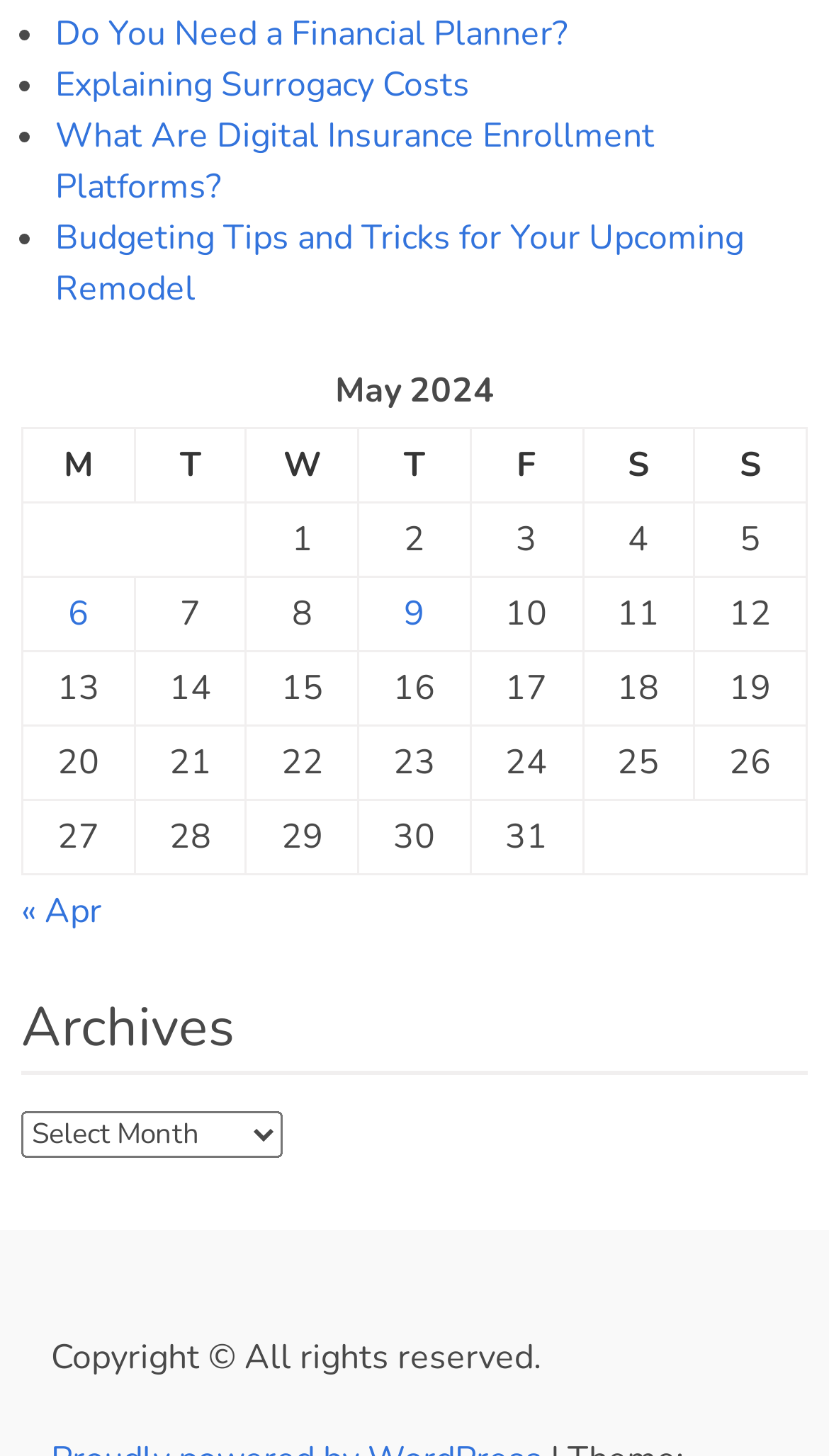Highlight the bounding box coordinates of the element you need to click to perform the following instruction: "Click on 'Do You Need a Financial Planner?'."

[0.067, 0.008, 0.685, 0.04]